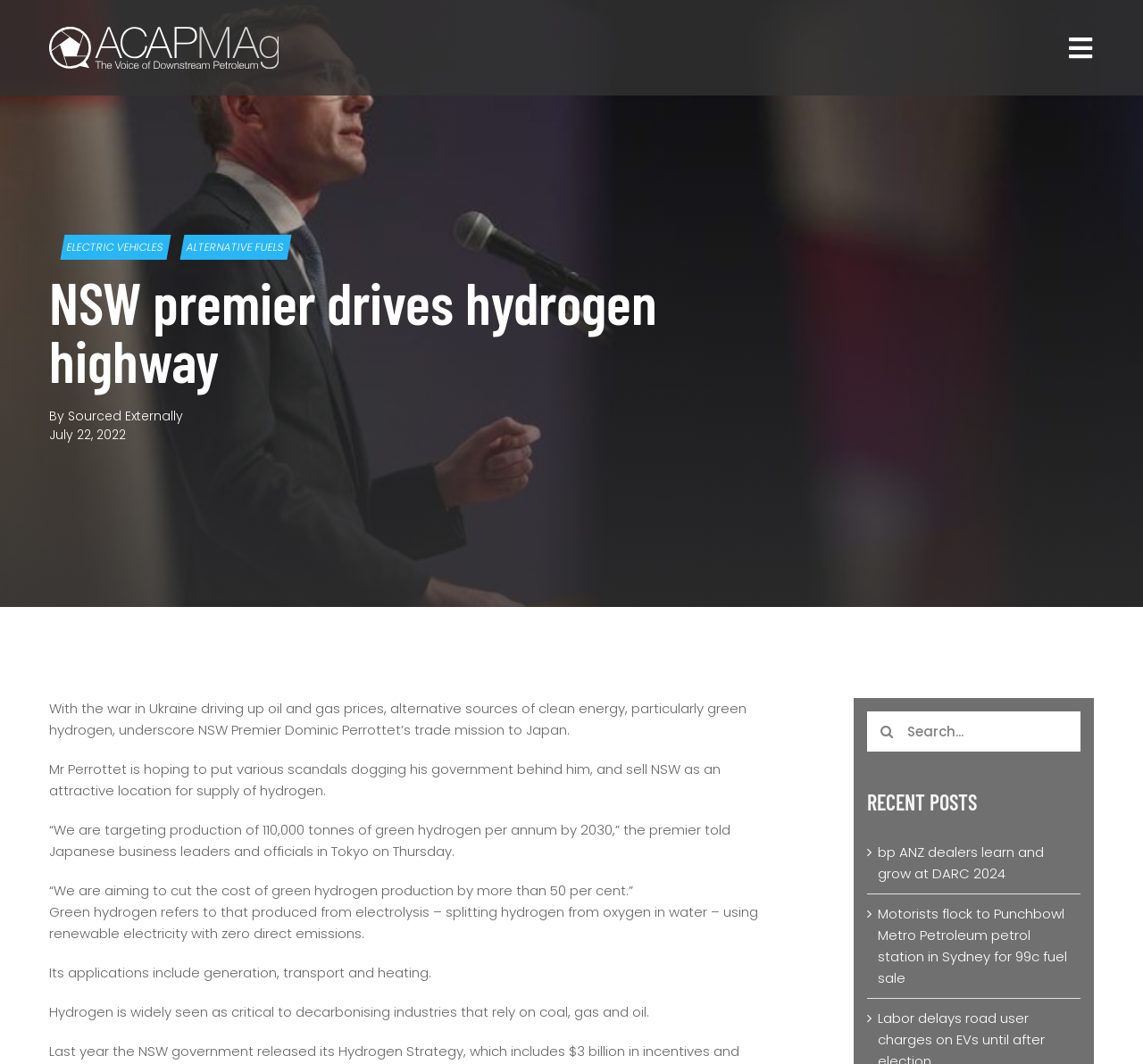Kindly determine the bounding box coordinates for the clickable area to achieve the given instruction: "Search for something".

[0.759, 0.668, 0.945, 0.706]